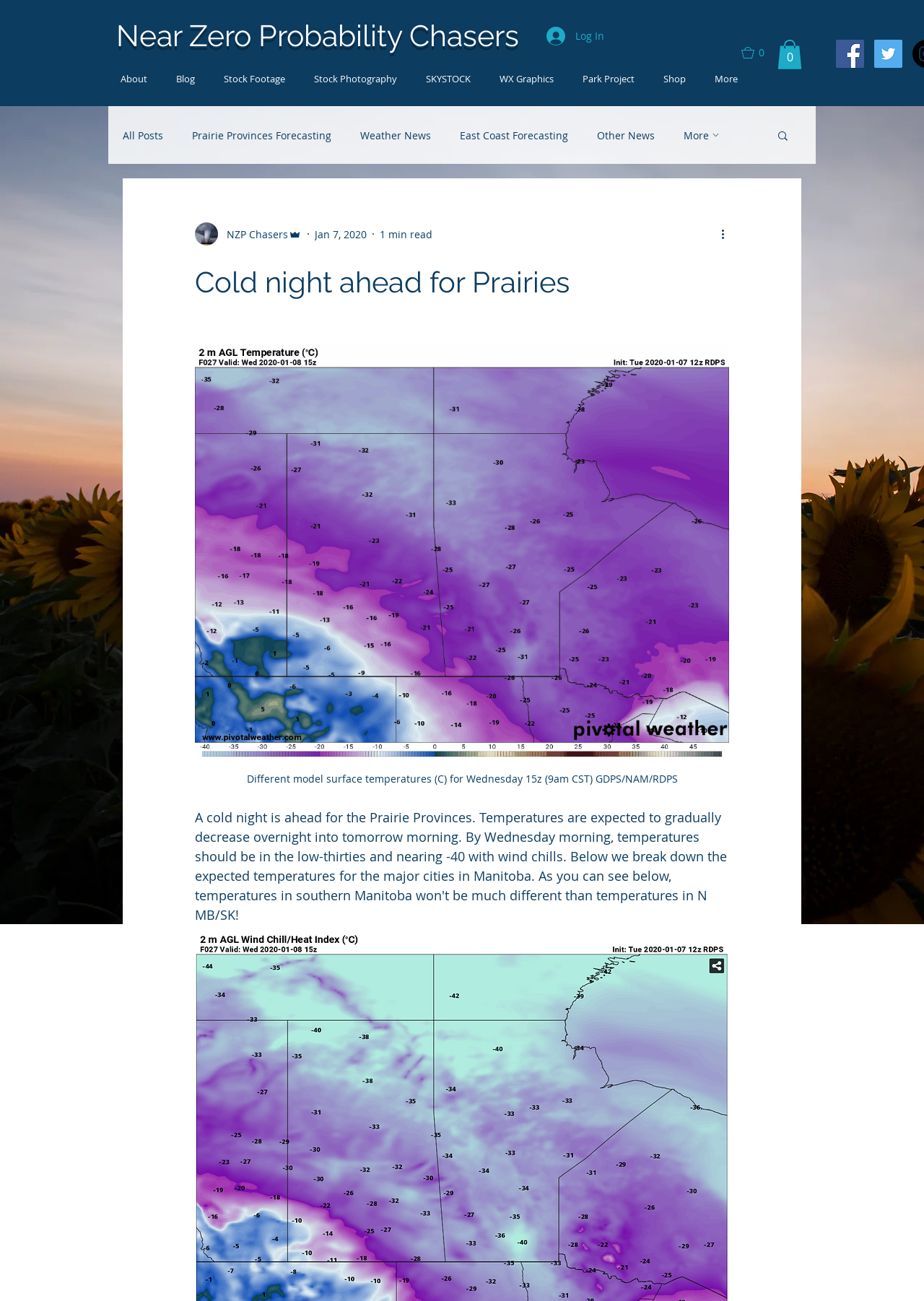What is the temperature expected to be by Wednesday morning?
Carefully analyze the image and provide a thorough answer to the question.

Based on the meta description, it is mentioned that temperatures are expected to gradually decrease overnight into tomorrow morning, and by Wednesday morning, temperatures should be in the low-thirties and nearing.